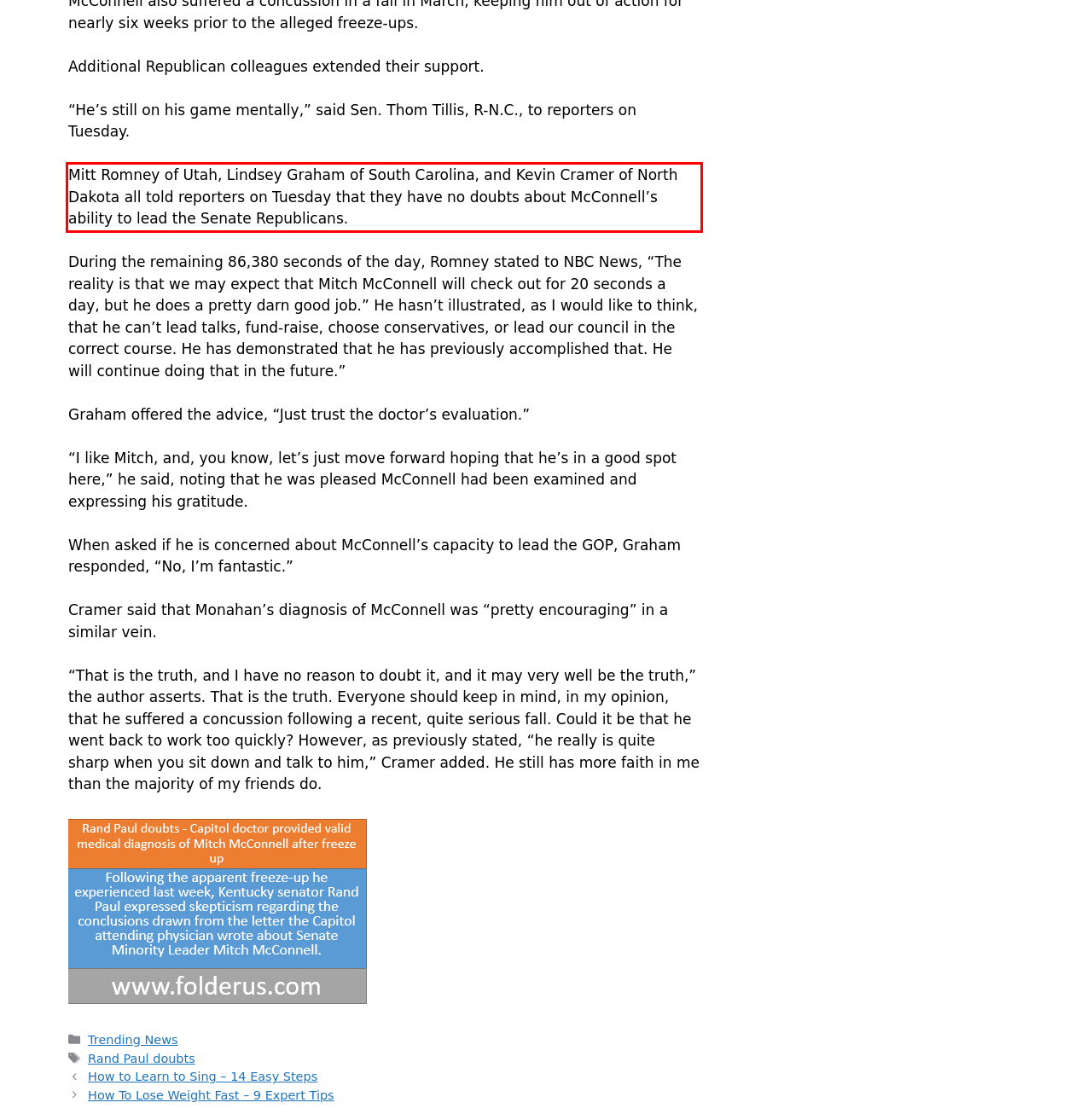Using the webpage screenshot, recognize and capture the text within the red bounding box.

Mitt Romney of Utah, Lindsey Graham of South Carolina, and Kevin Cramer of North Dakota all told reporters on Tuesday that they have no doubts about McConnell’s ability to lead the Senate Republicans.